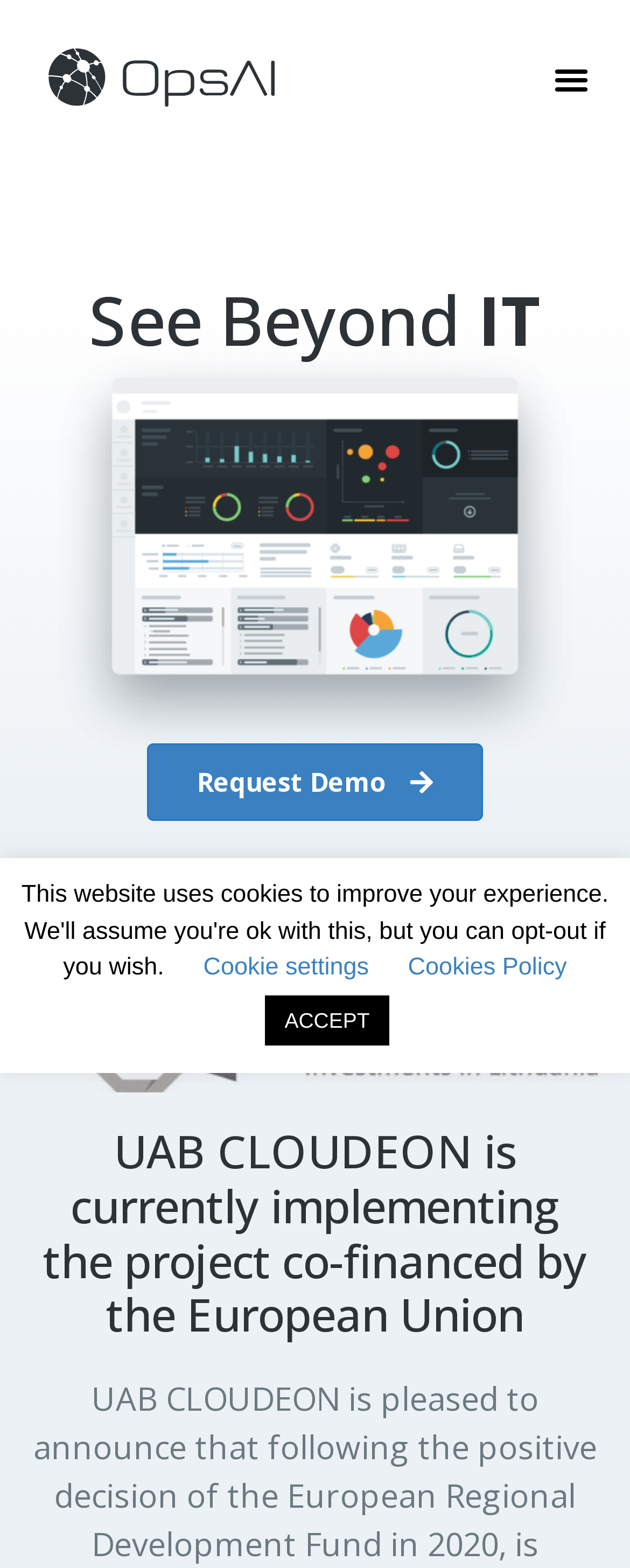Please provide the bounding box coordinate of the region that matches the element description: Menu. Coordinates should be in the format (top-left x, top-left y, bottom-right x, bottom-right y) and all values should be between 0 and 1.

[0.864, 0.034, 0.949, 0.068]